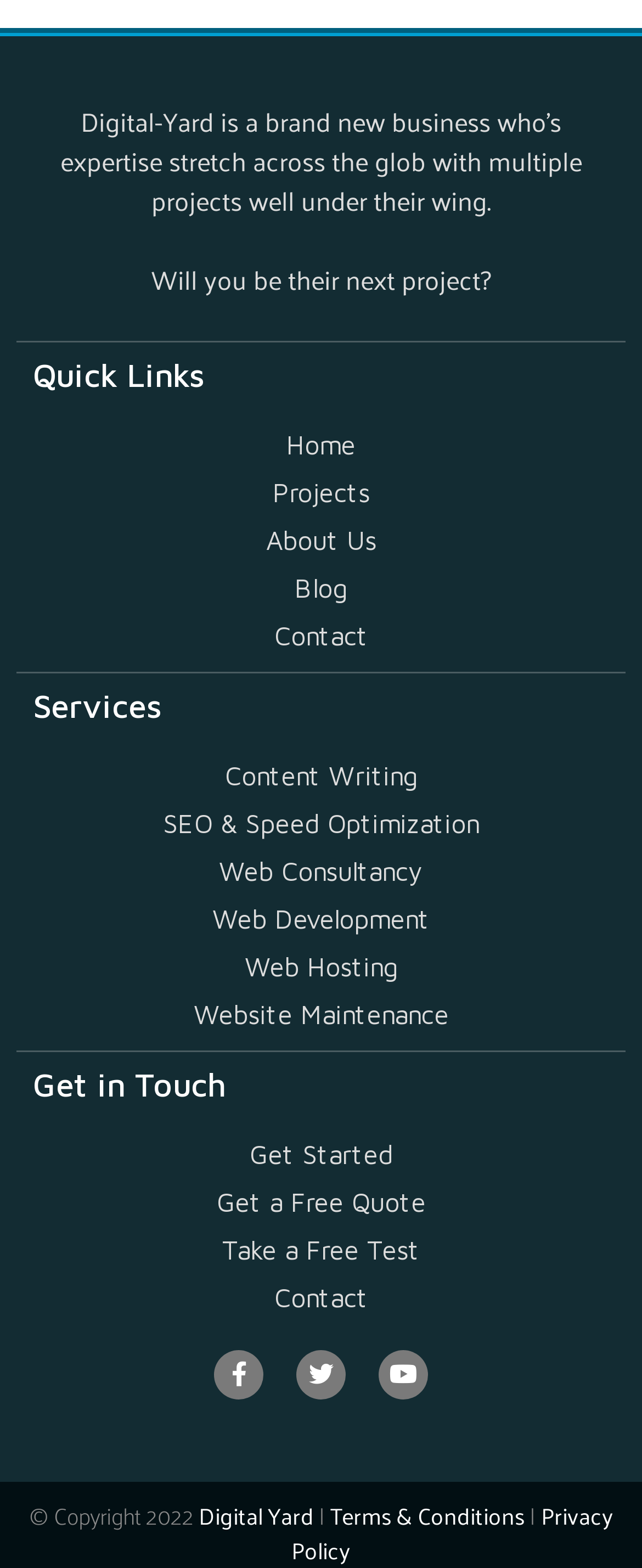Please determine the bounding box coordinates of the element's region to click for the following instruction: "Contact Digital Yard".

[0.051, 0.814, 0.949, 0.84]